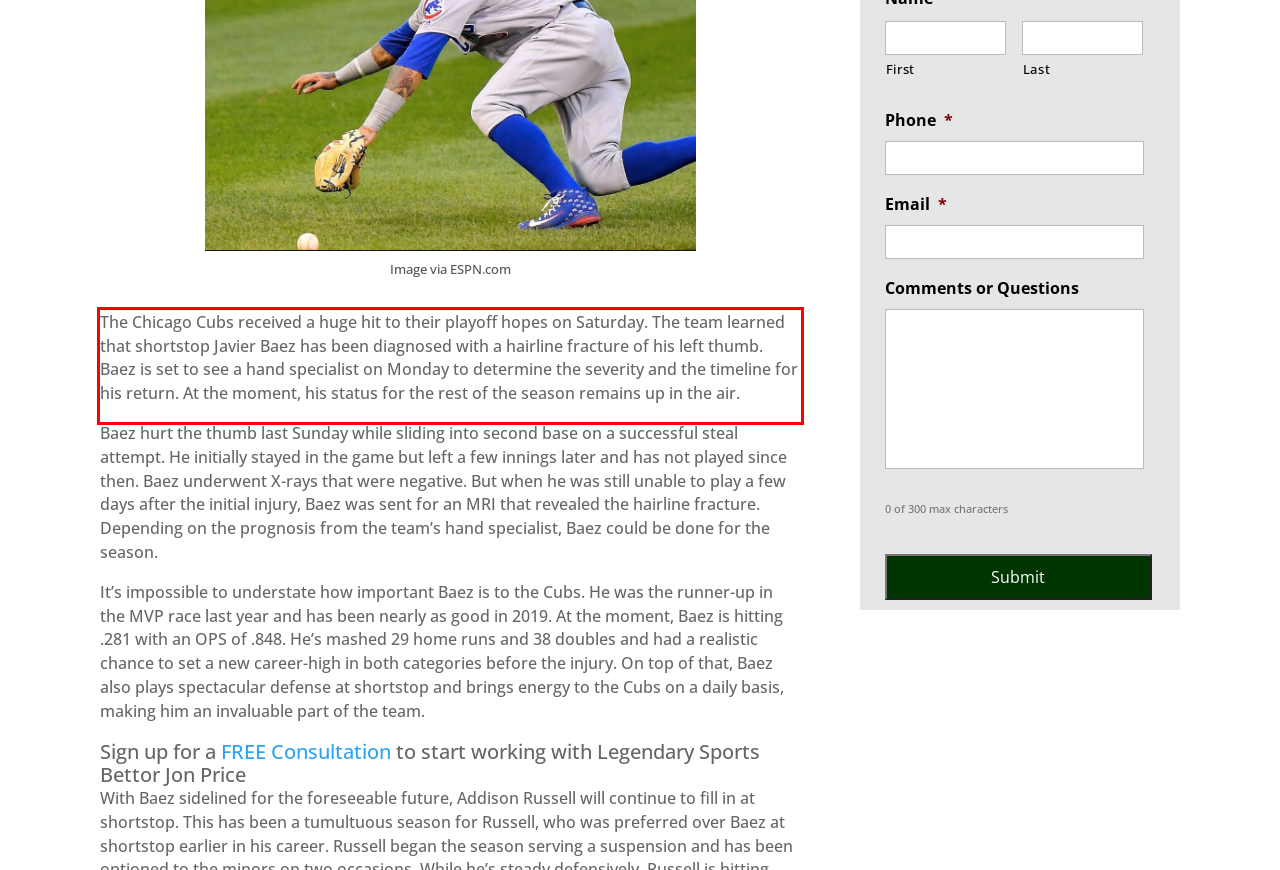Please perform OCR on the text within the red rectangle in the webpage screenshot and return the text content.

The Chicago Cubs received a huge hit to their playoff hopes on Saturday. The team learned that shortstop Javier Baez has been diagnosed with a hairline fracture of his left thumb. Baez is set to see a hand specialist on Monday to determine the severity and the timeline for his return. At the moment, his status for the rest of the season remains up in the air.